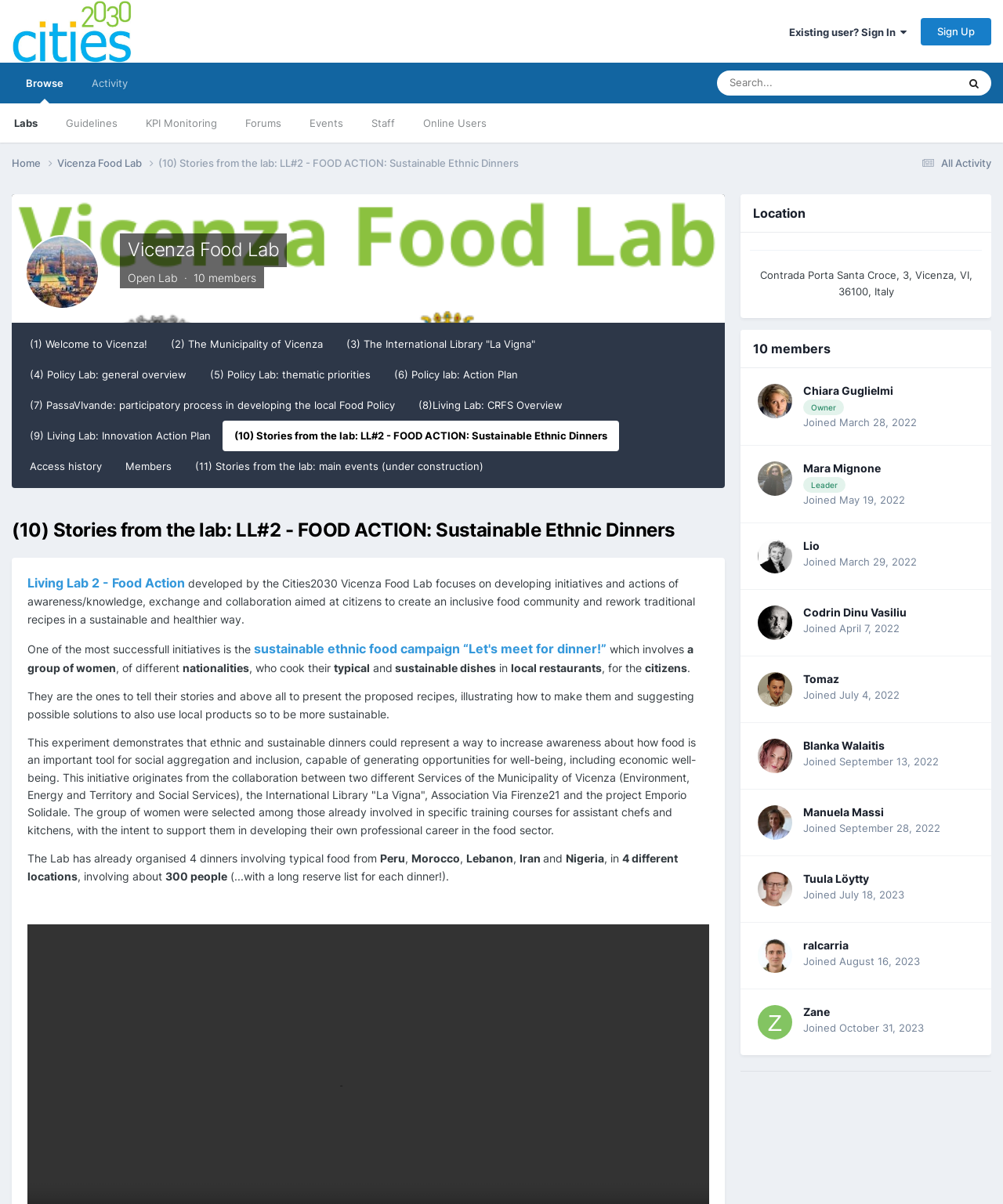Can you determine the bounding box coordinates of the area that needs to be clicked to fulfill the following instruction: "View Location"?

[0.738, 0.162, 0.988, 0.193]